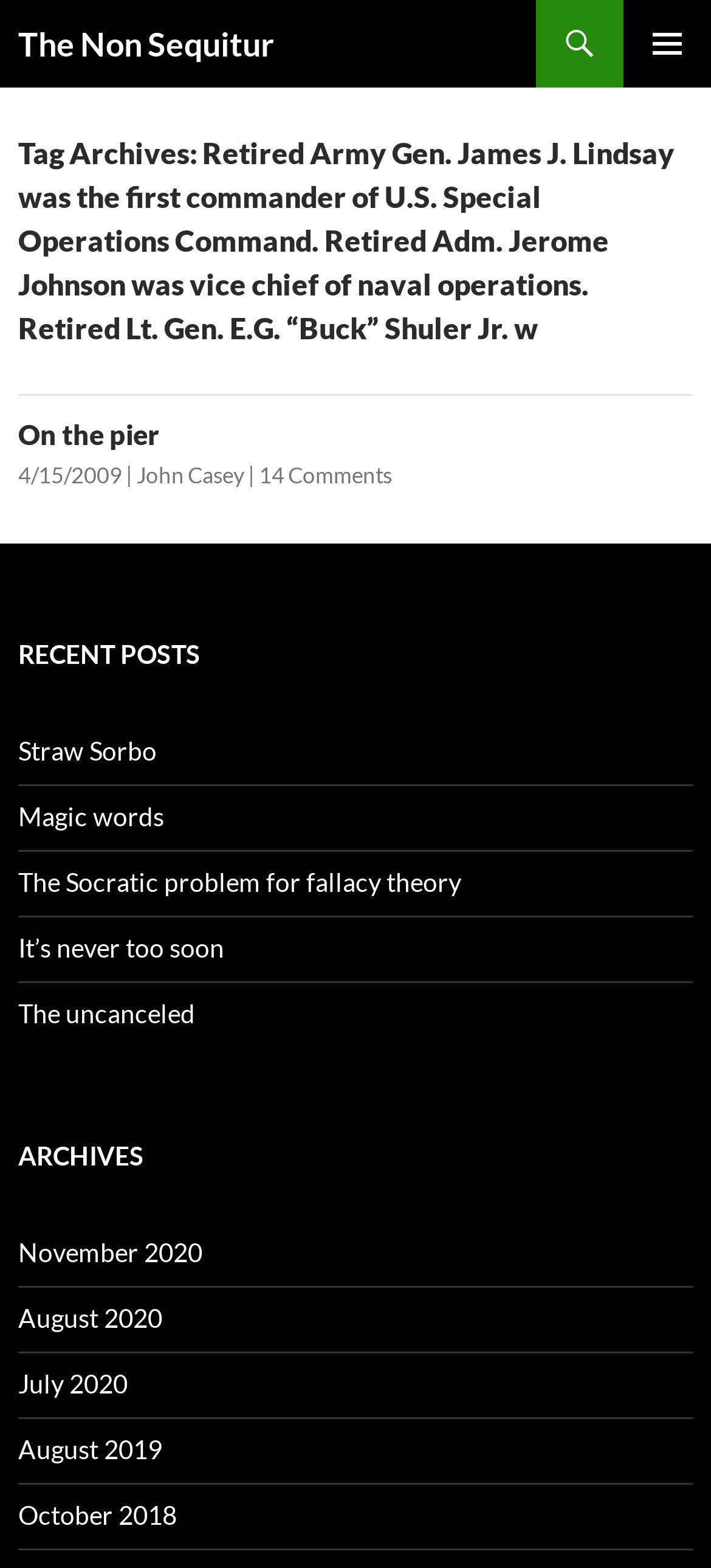Find the bounding box coordinates for the UI element whose description is: "4/15/2009". The coordinates should be four float numbers between 0 and 1, in the format [left, top, right, bottom].

[0.026, 0.294, 0.172, 0.312]